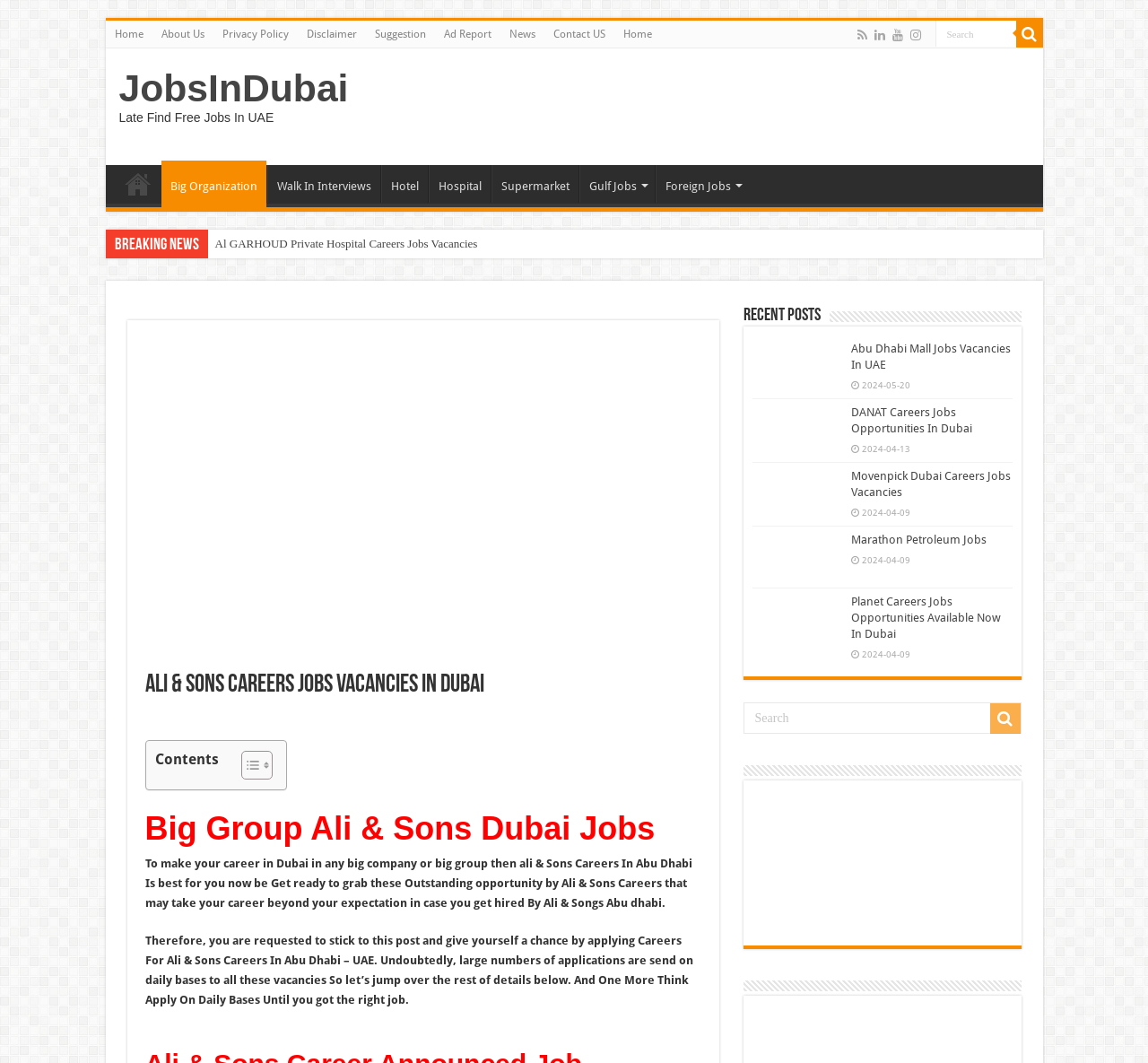Please give the bounding box coordinates of the area that should be clicked to fulfill the following instruction: "Toggle Table of Content". The coordinates should be in the format of four float numbers from 0 to 1, i.e., [left, top, right, bottom].

[0.198, 0.705, 0.233, 0.734]